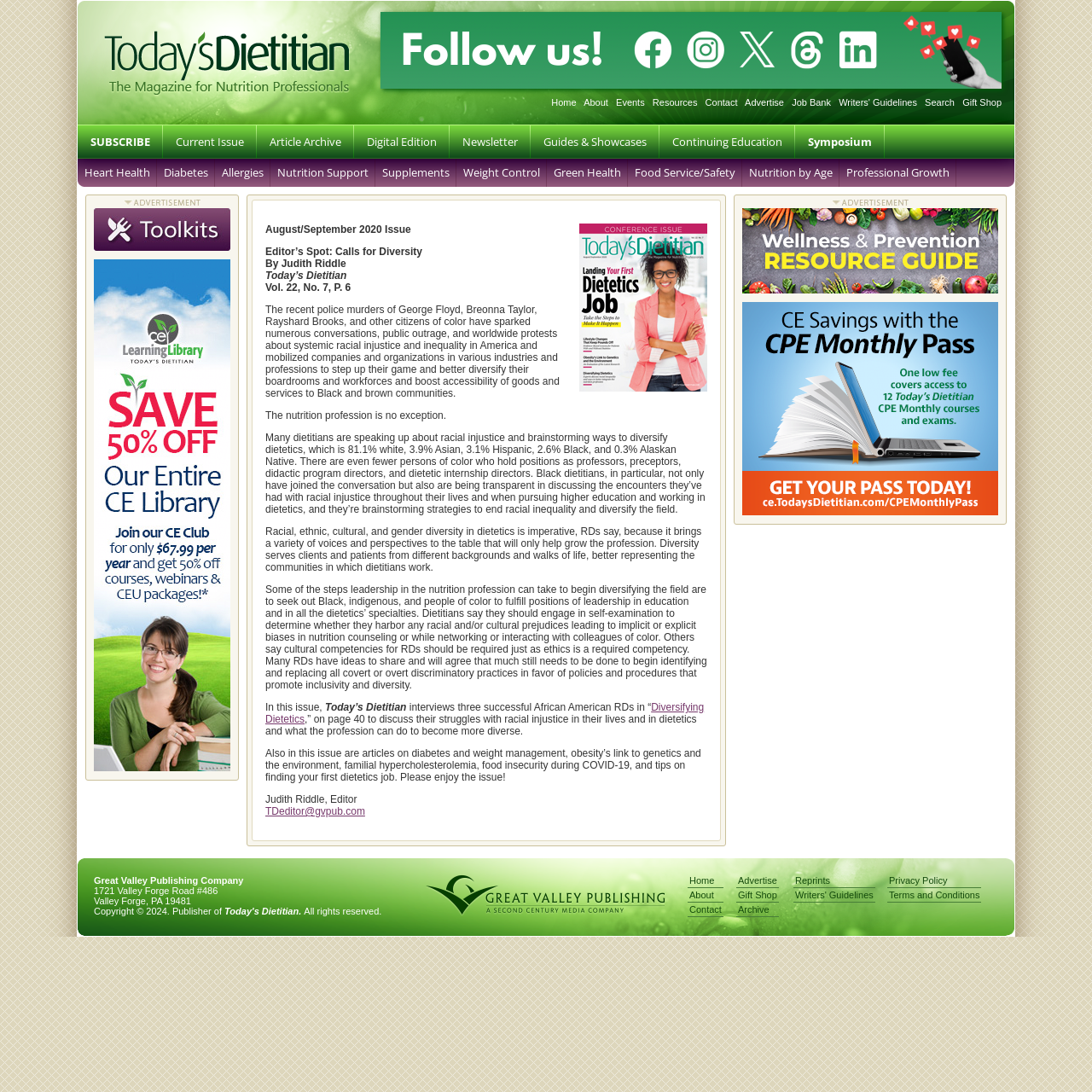Please locate the UI element described by "Green Health" and provide its bounding box coordinates.

[0.501, 0.145, 0.575, 0.171]